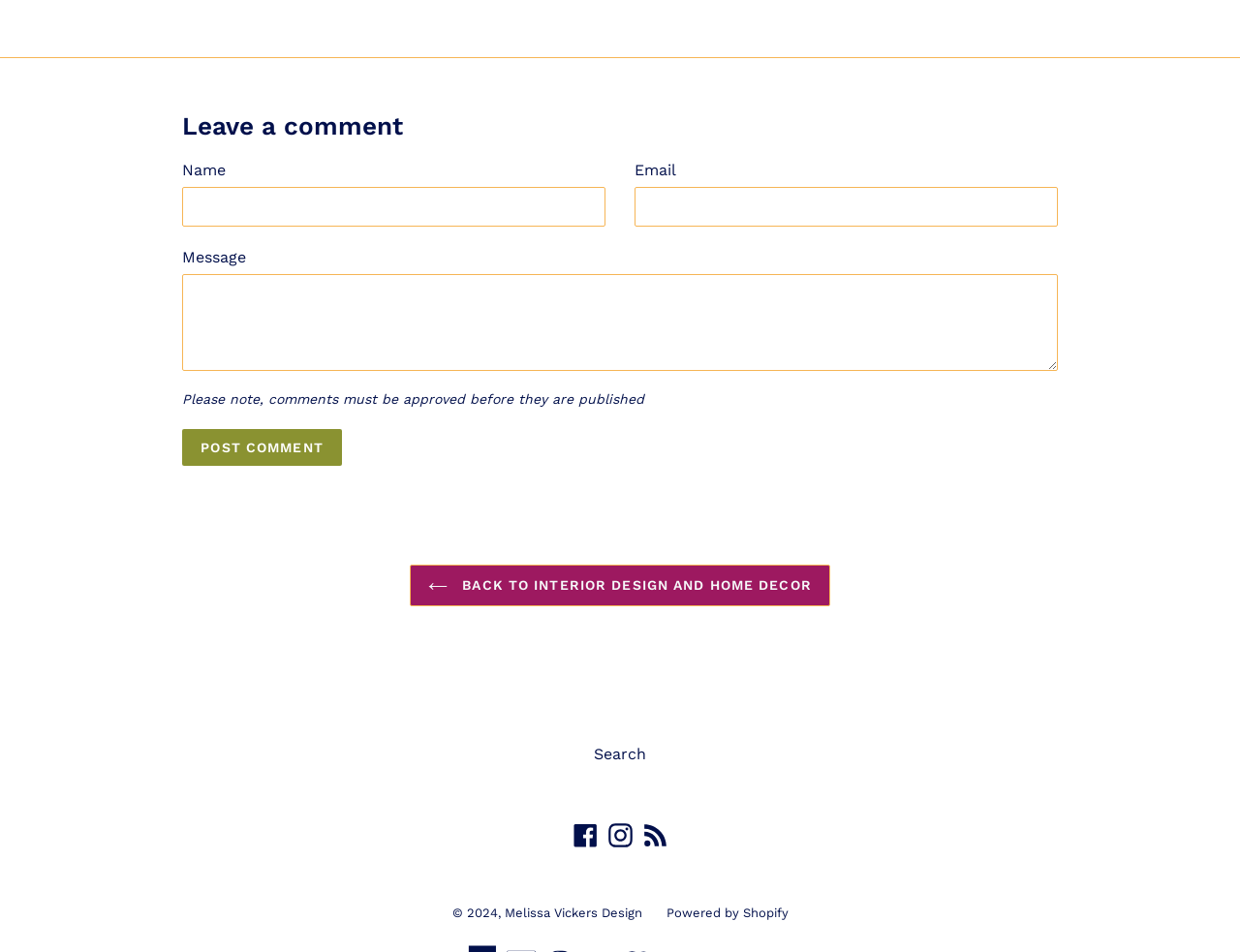Determine the bounding box coordinates for the UI element described. Format the coordinates as (top-left x, top-left y, bottom-right x, bottom-right y) and ensure all values are between 0 and 1. Element description: RSS

[0.516, 0.864, 0.54, 0.89]